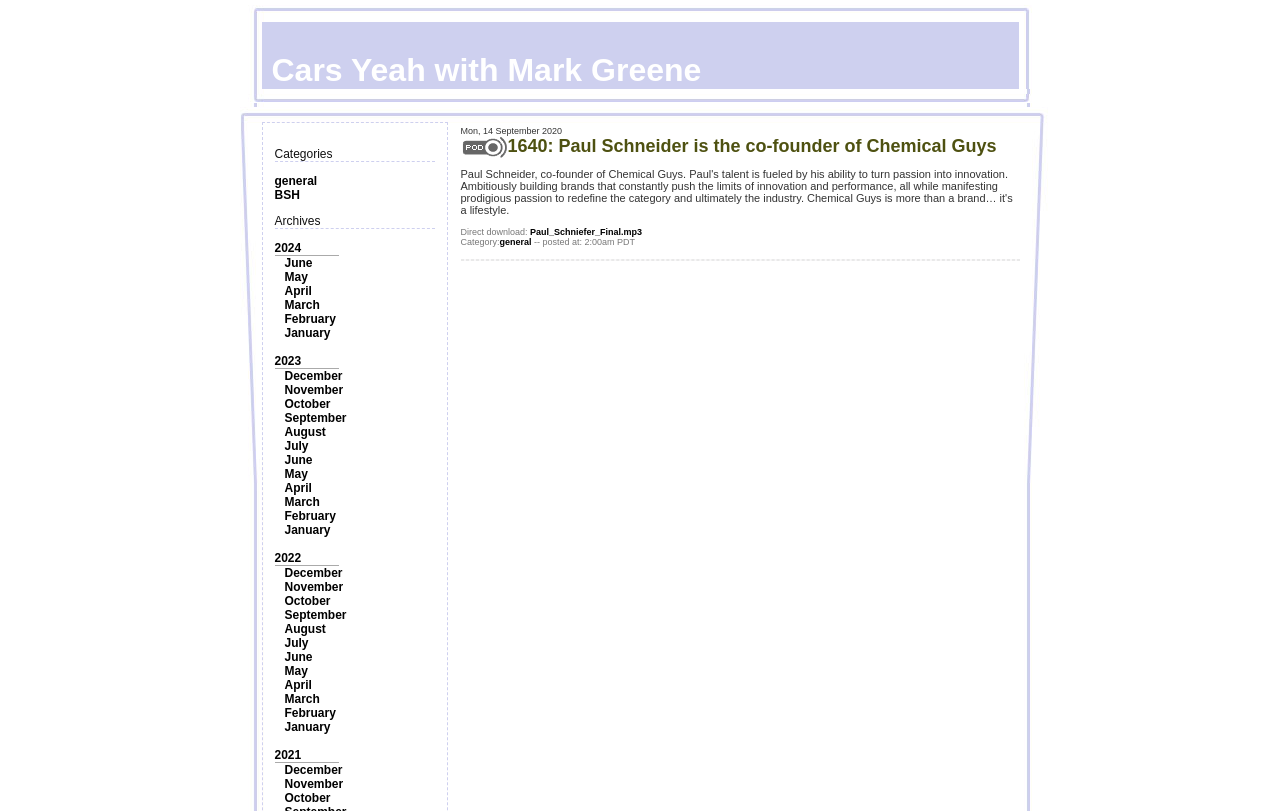Determine the bounding box coordinates of the region that needs to be clicked to achieve the task: "Click on the 'general' category".

[0.214, 0.215, 0.248, 0.232]